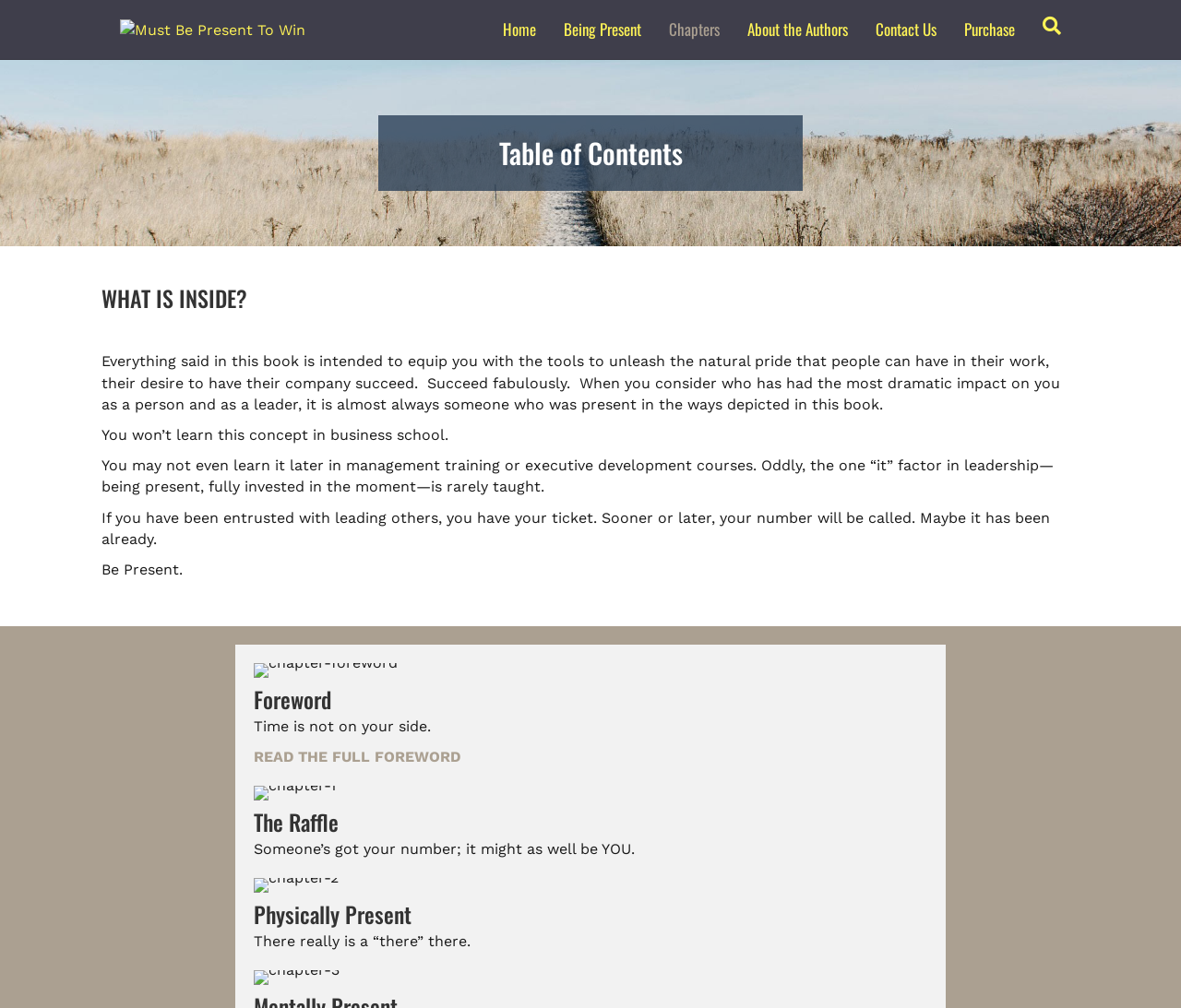Please identify the bounding box coordinates of the element that needs to be clicked to execute the following command: "Read the full foreword". Provide the bounding box using four float numbers between 0 and 1, formatted as [left, top, right, bottom].

[0.215, 0.742, 0.39, 0.759]